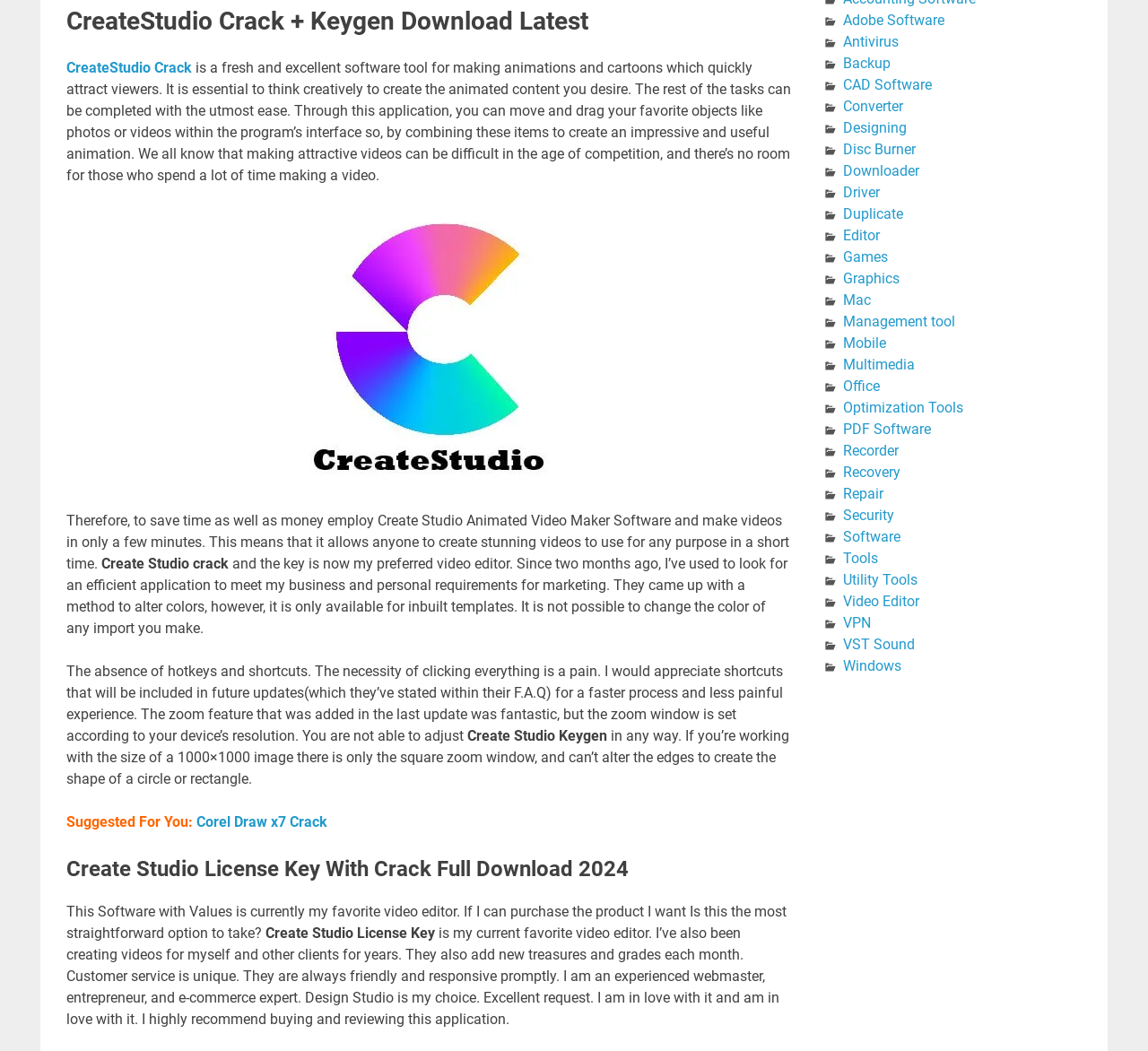Identify the bounding box coordinates for the UI element described as: "Corel Draw x7 Crack".

[0.171, 0.774, 0.285, 0.79]